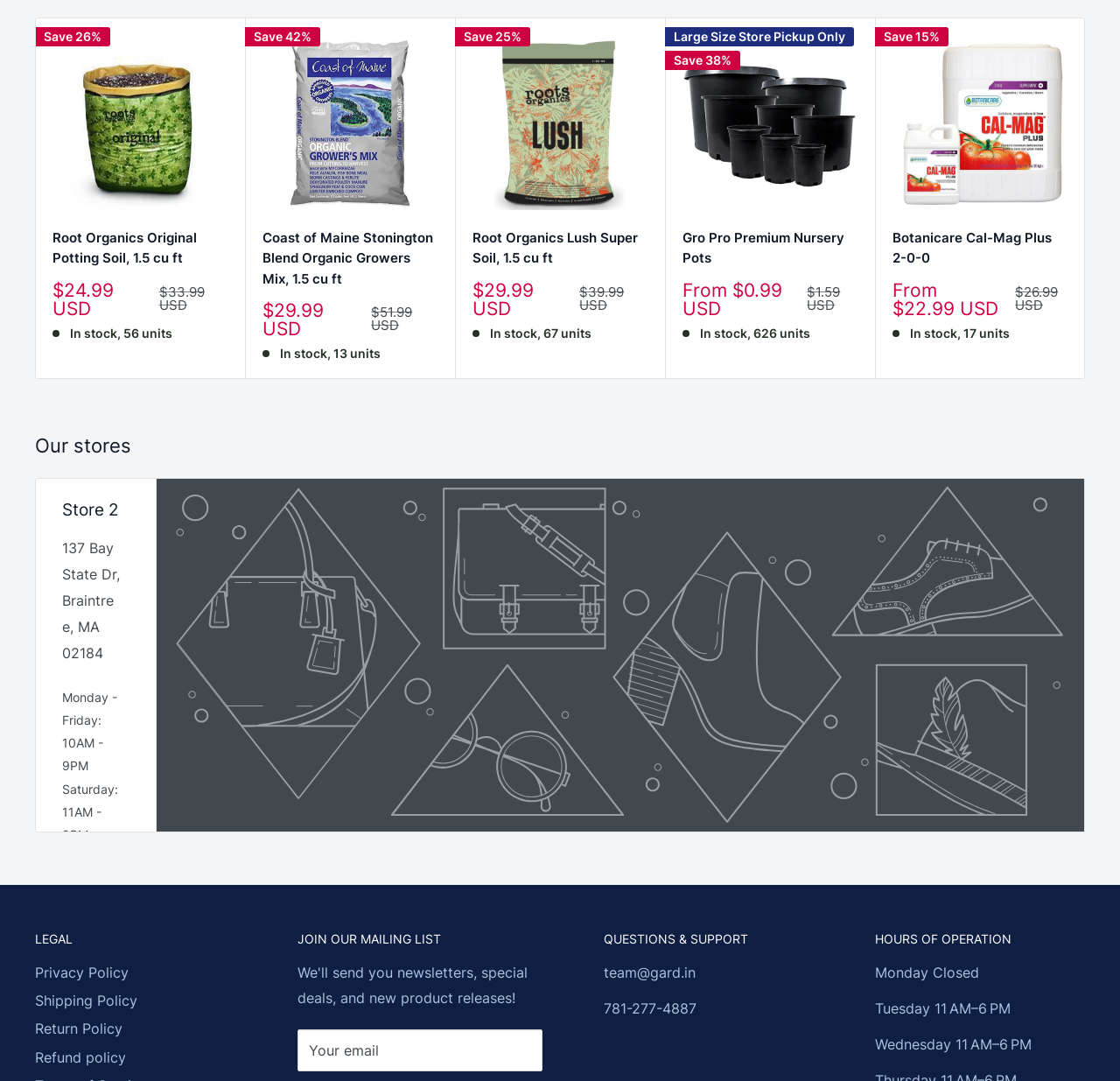Locate the UI element described by parent_node: Save 26% aria-label="Next" and provide its bounding box coordinates. Use the format (top-left x, top-left y, bottom-right x, bottom-right y) with all values as floating point numbers between 0 and 1.

[0.955, 0.169, 0.982, 0.198]